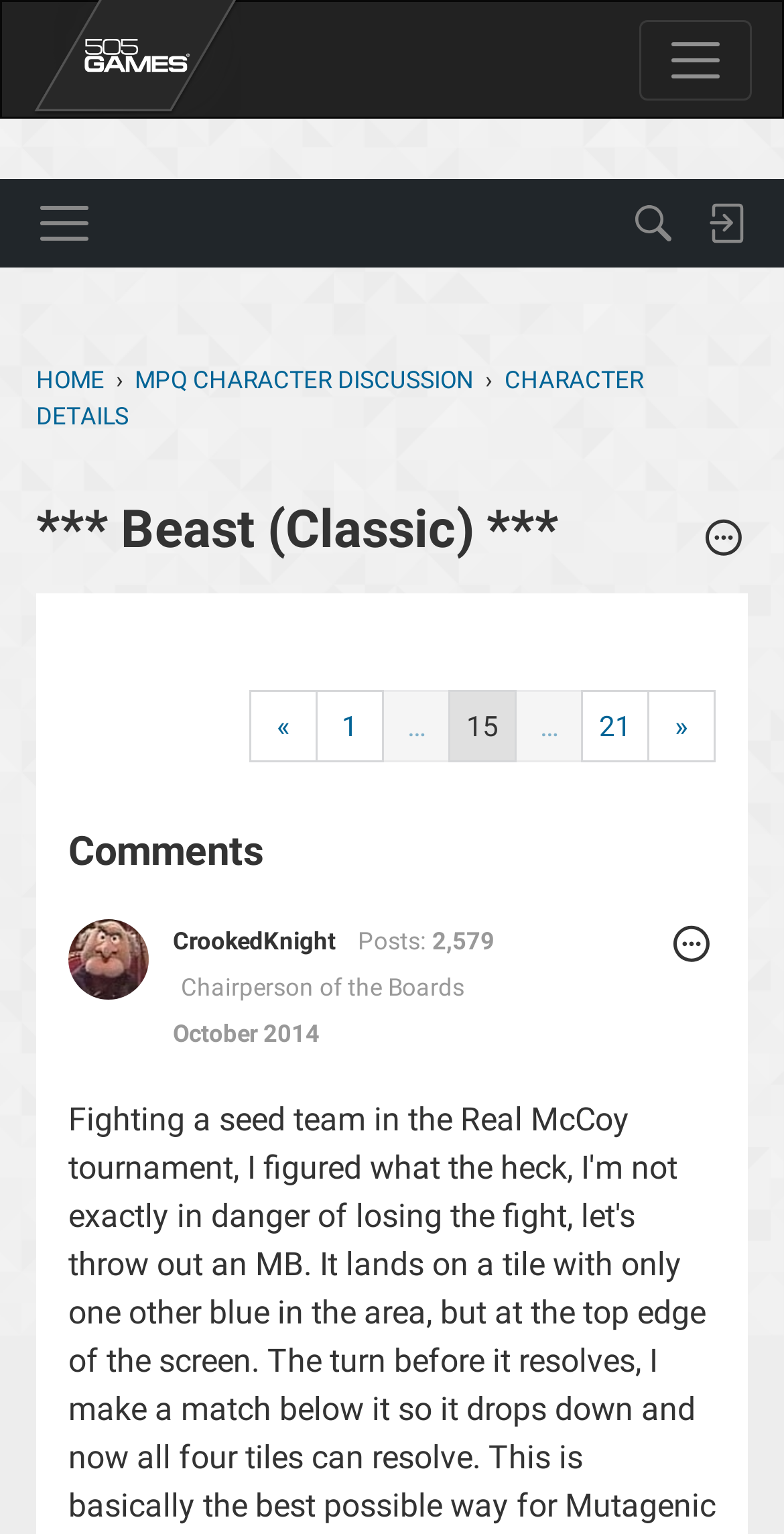Please locate the bounding box coordinates of the element that needs to be clicked to achieve the following instruction: "Search". The coordinates should be four float numbers between 0 and 1, i.e., [left, top, right, bottom].

[0.787, 0.117, 0.879, 0.174]